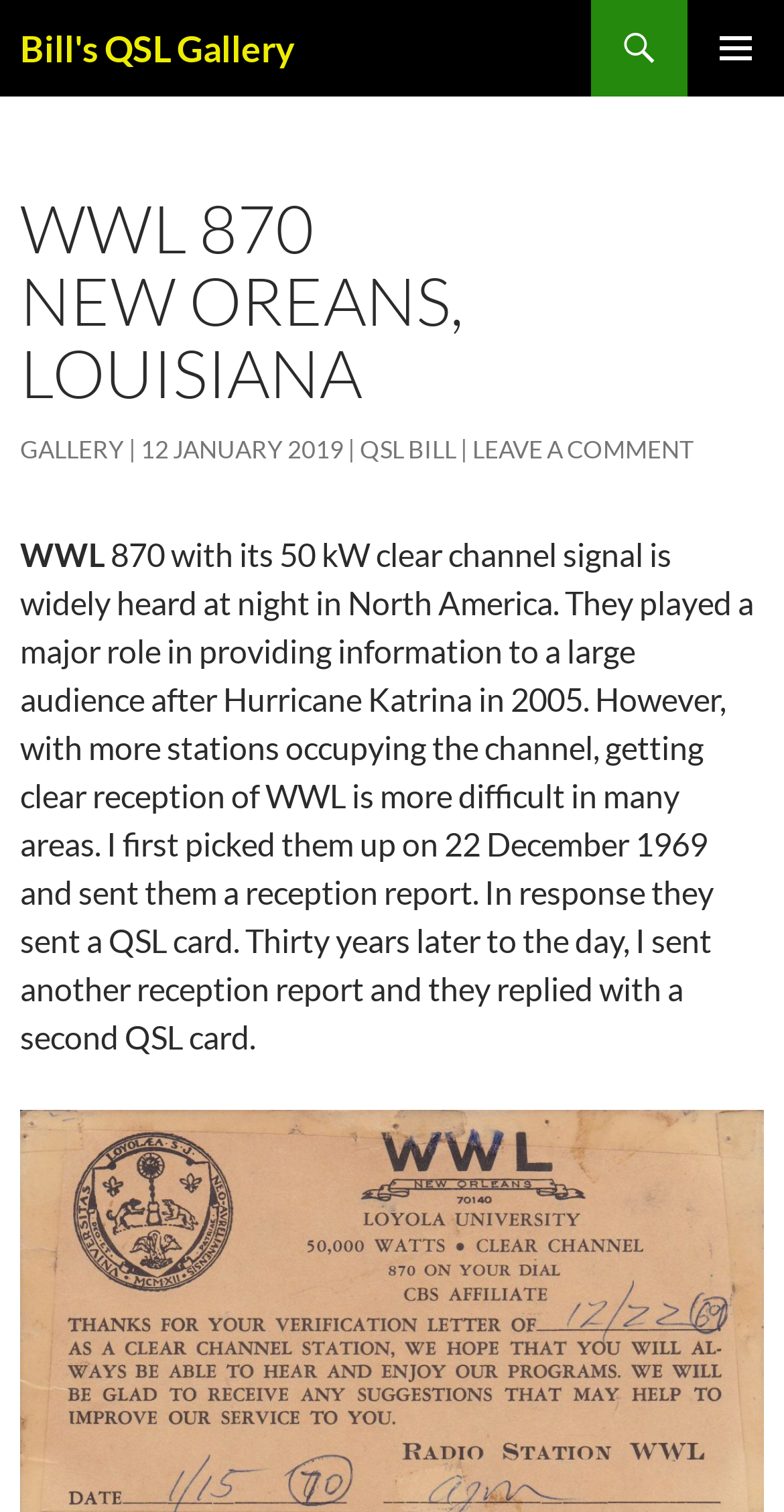For the following element description, predict the bounding box coordinates in the format (top-left x, top-left y, bottom-right x, bottom-right y). All values should be floating point numbers between 0 and 1. Description: Bill's QSL Gallery

[0.026, 0.0, 0.377, 0.064]